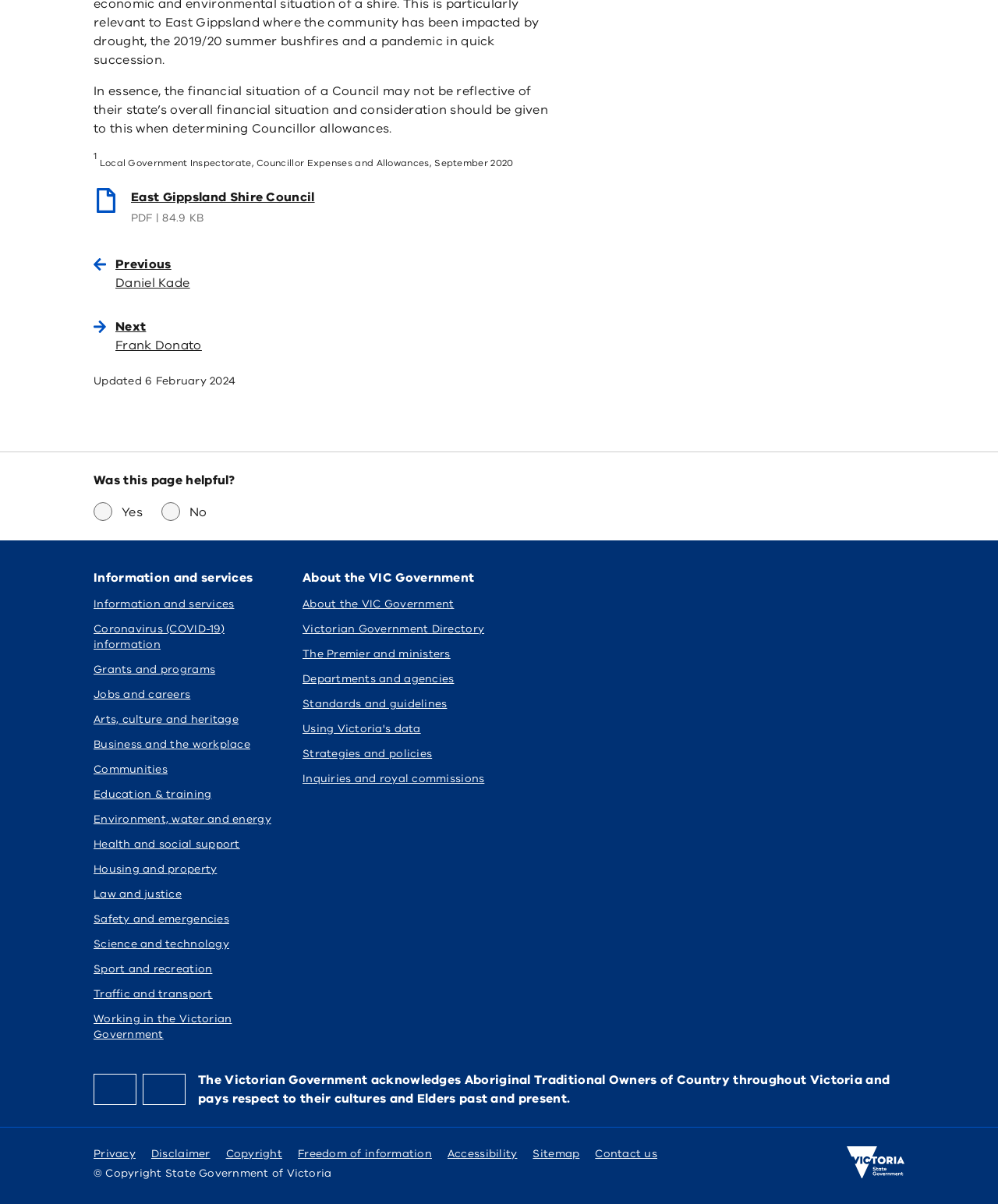Extract the bounding box coordinates for the HTML element that matches this description: "Working in the Victorian Government". The coordinates should be four float numbers between 0 and 1, i.e., [left, top, right, bottom].

[0.094, 0.84, 0.278, 0.866]